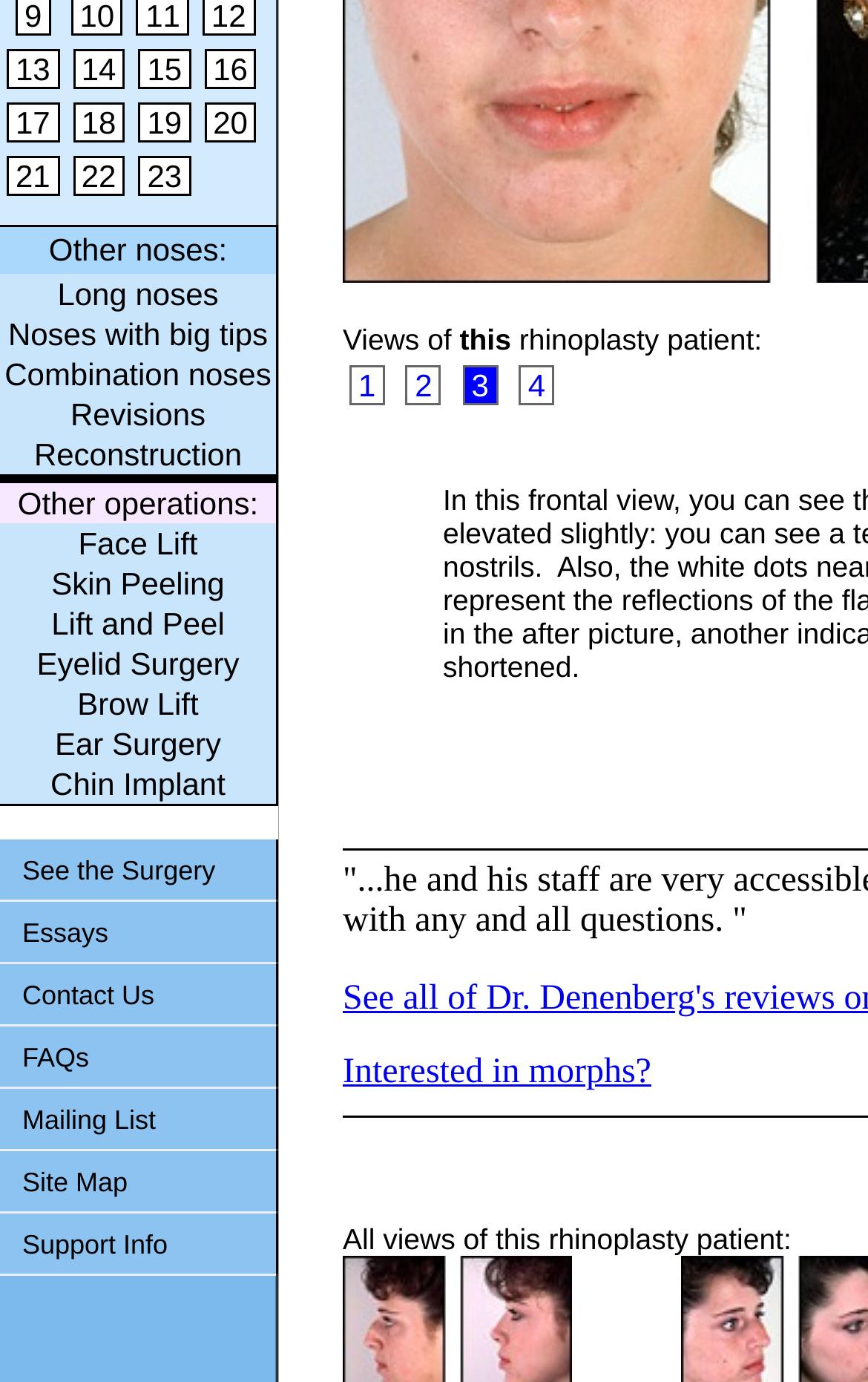Find the bounding box of the UI element described as: "Face Lift". The bounding box coordinates should be given as four float values between 0 and 1, i.e., [left, top, right, bottom].

[0.0, 0.38, 0.318, 0.406]